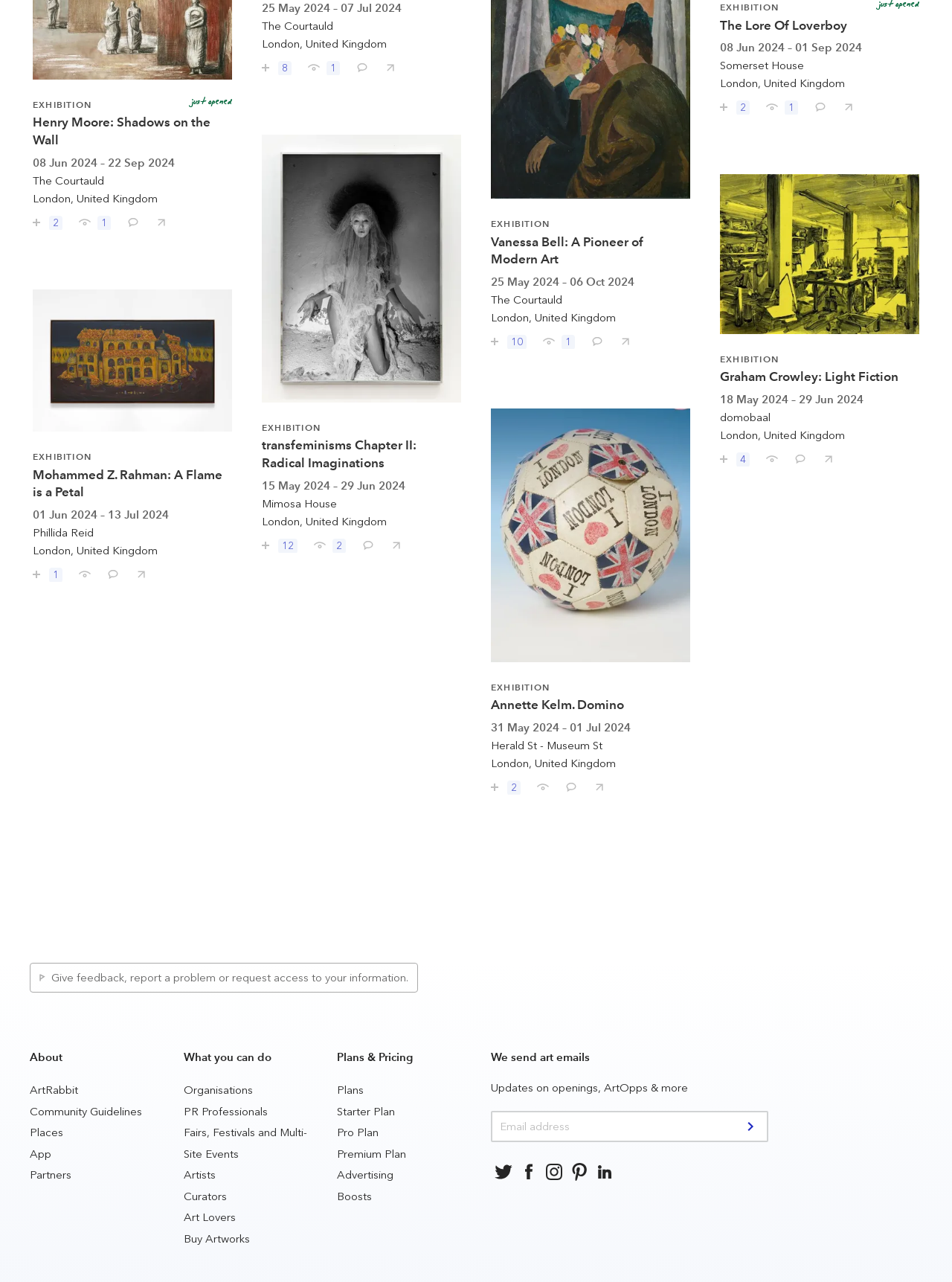Answer the question below using just one word or a short phrase: 
How many links are there in the 'About' section?

6